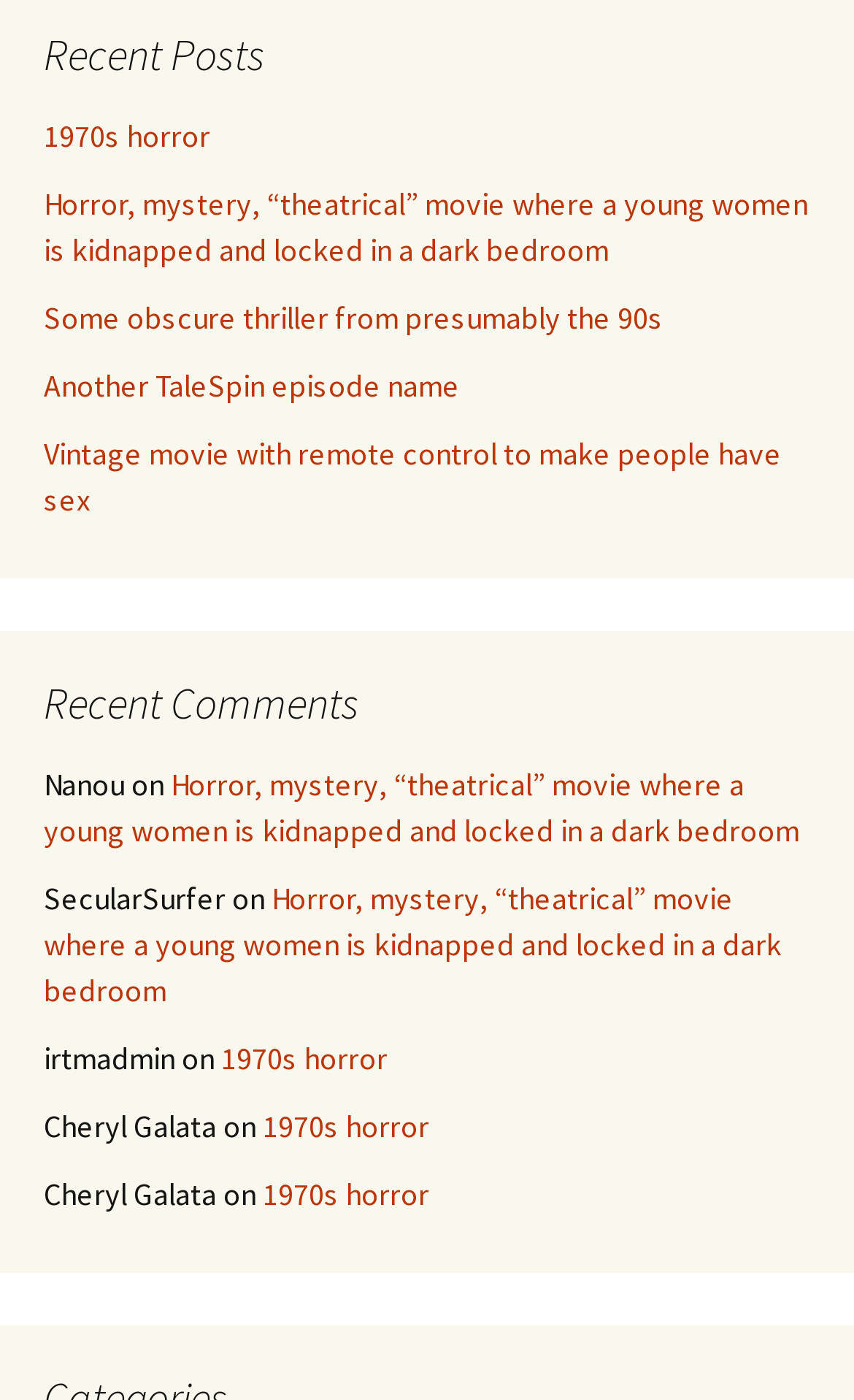Answer the question below with a single word or a brief phrase: 
Who made the first recent comment?

Nanou